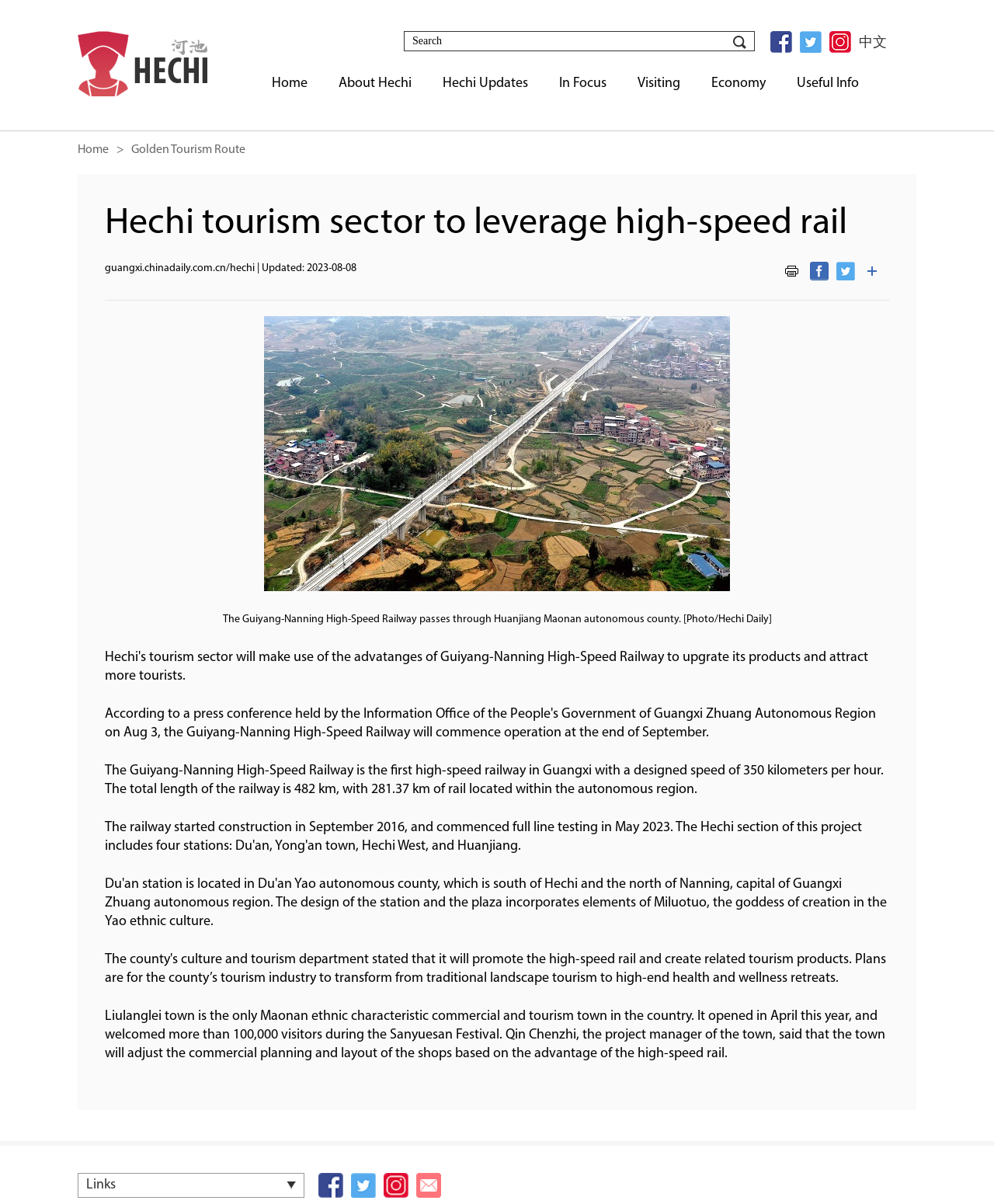Locate the bounding box coordinates of the element that should be clicked to fulfill the instruction: "Search".

[0.729, 0.026, 0.759, 0.043]